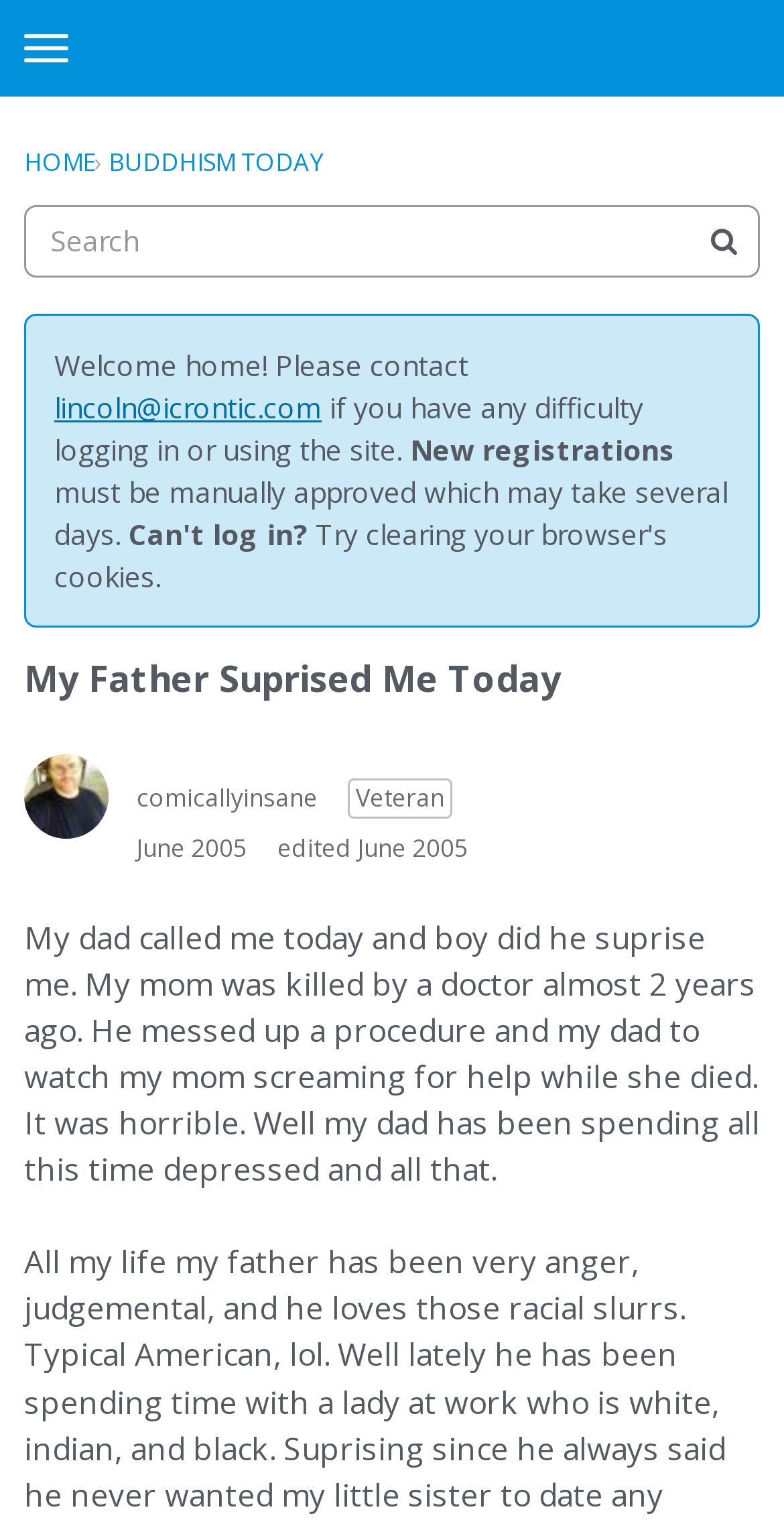Determine the bounding box coordinates for the HTML element described here: "Best Of...".

[0.0, 0.354, 1.0, 0.396]